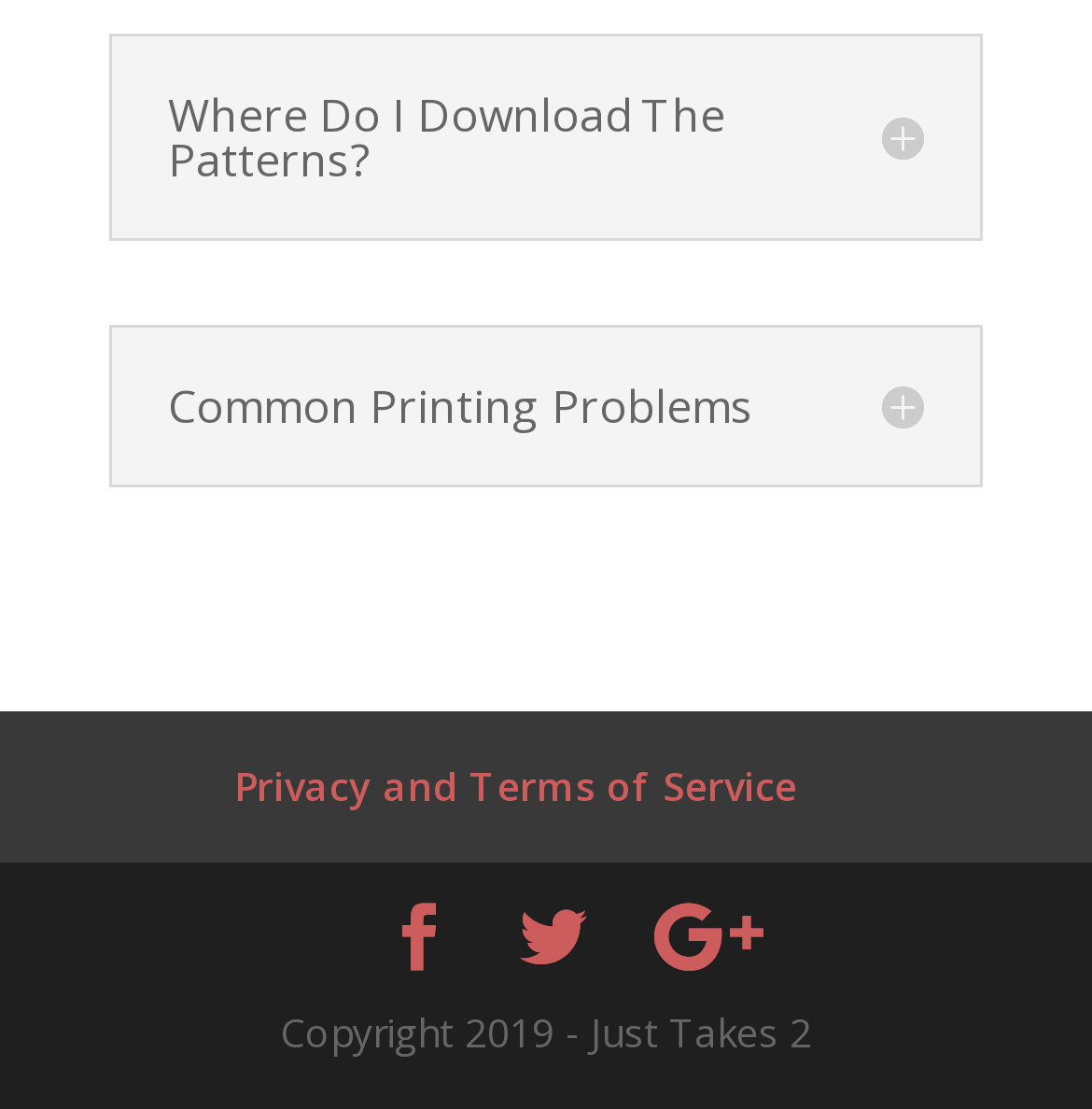Based on what you see in the screenshot, provide a thorough answer to this question: What is the year of copyright?

The StaticText element at the bottom of the webpage contains the text 'Copyright 2019 - Just Takes 2', which indicates that the year of copyright is 2019.